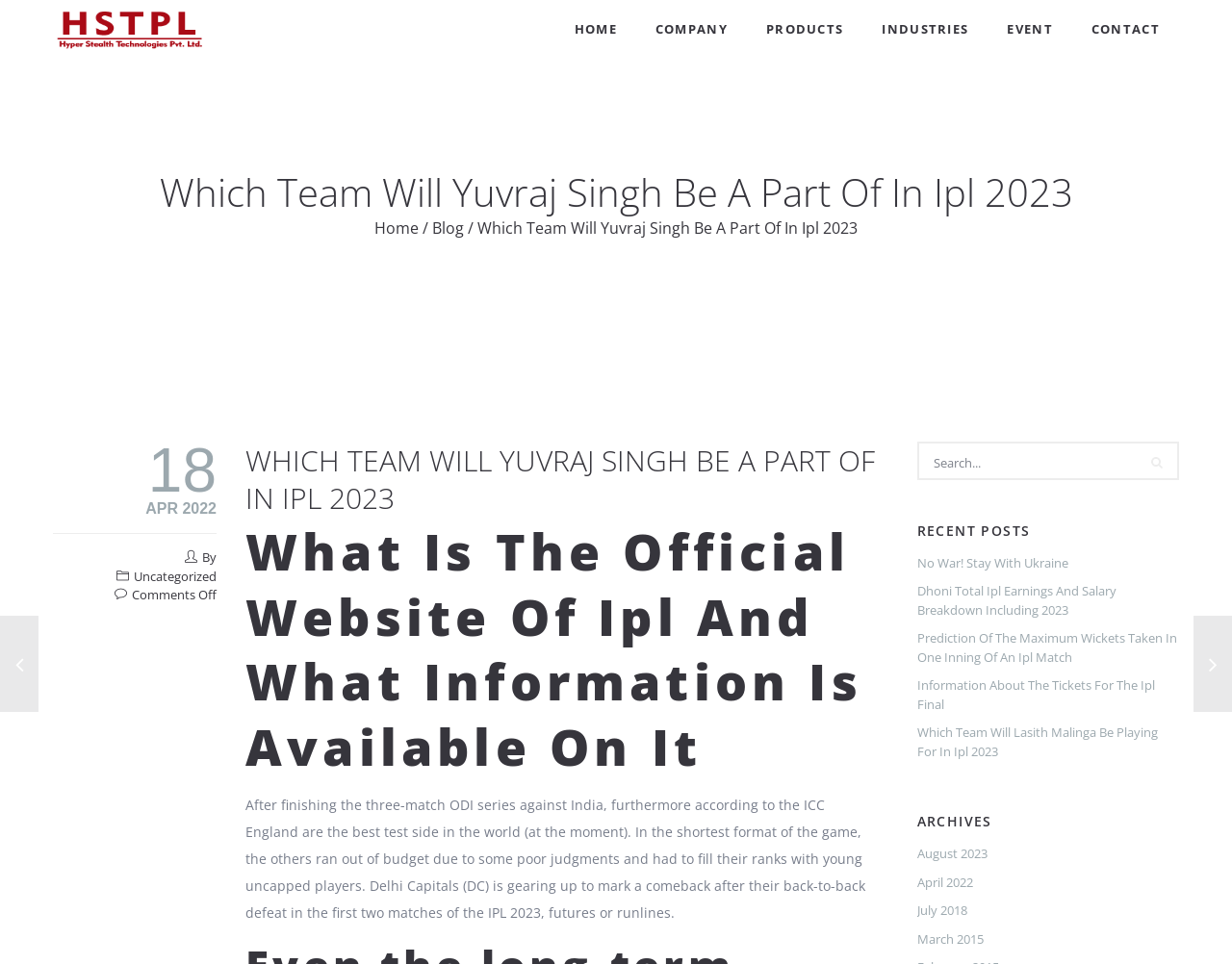Can you extract the primary headline text from the webpage?

Which Team Will Yuvraj Singh Be A Part Of In Ipl 2023